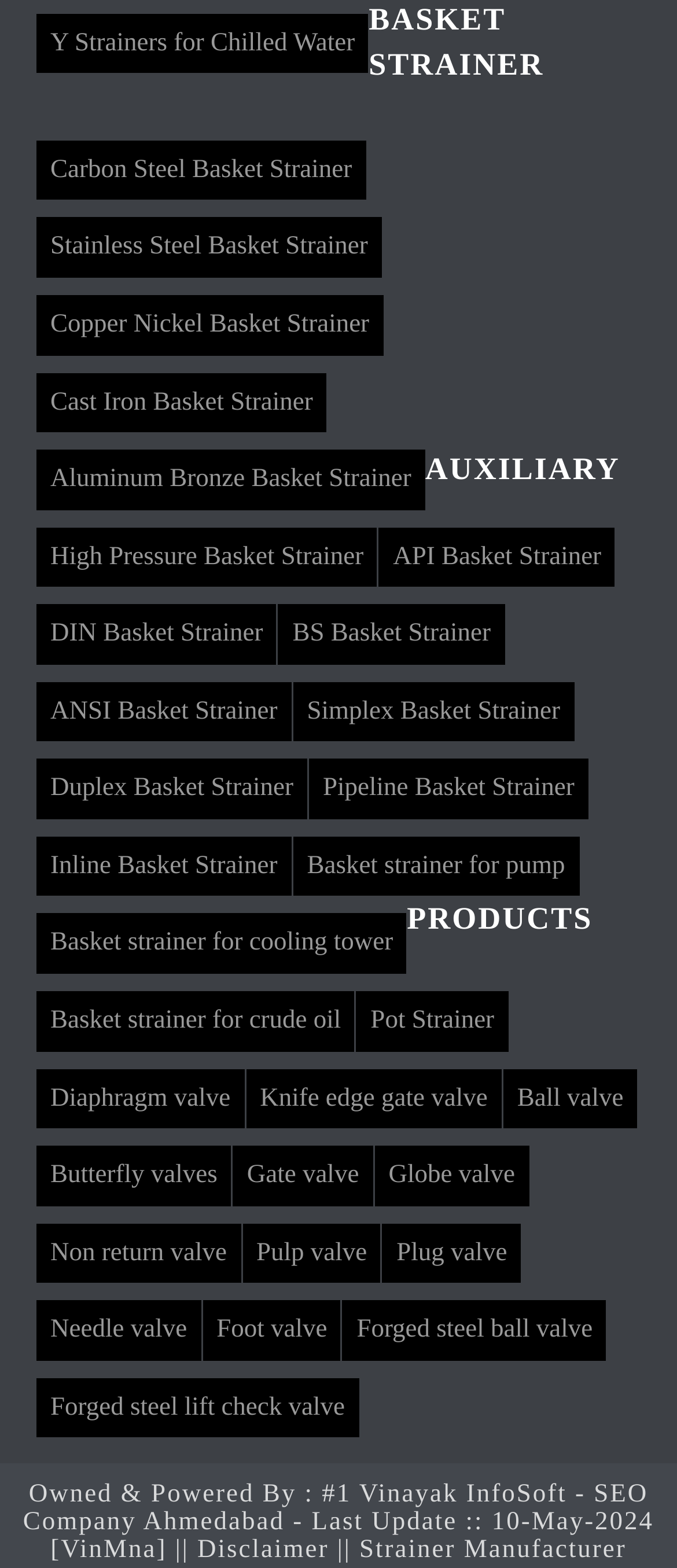Determine the bounding box coordinates for the region that must be clicked to execute the following instruction: "View Carbon Steel Basket Strainer".

[0.054, 0.09, 0.54, 0.128]